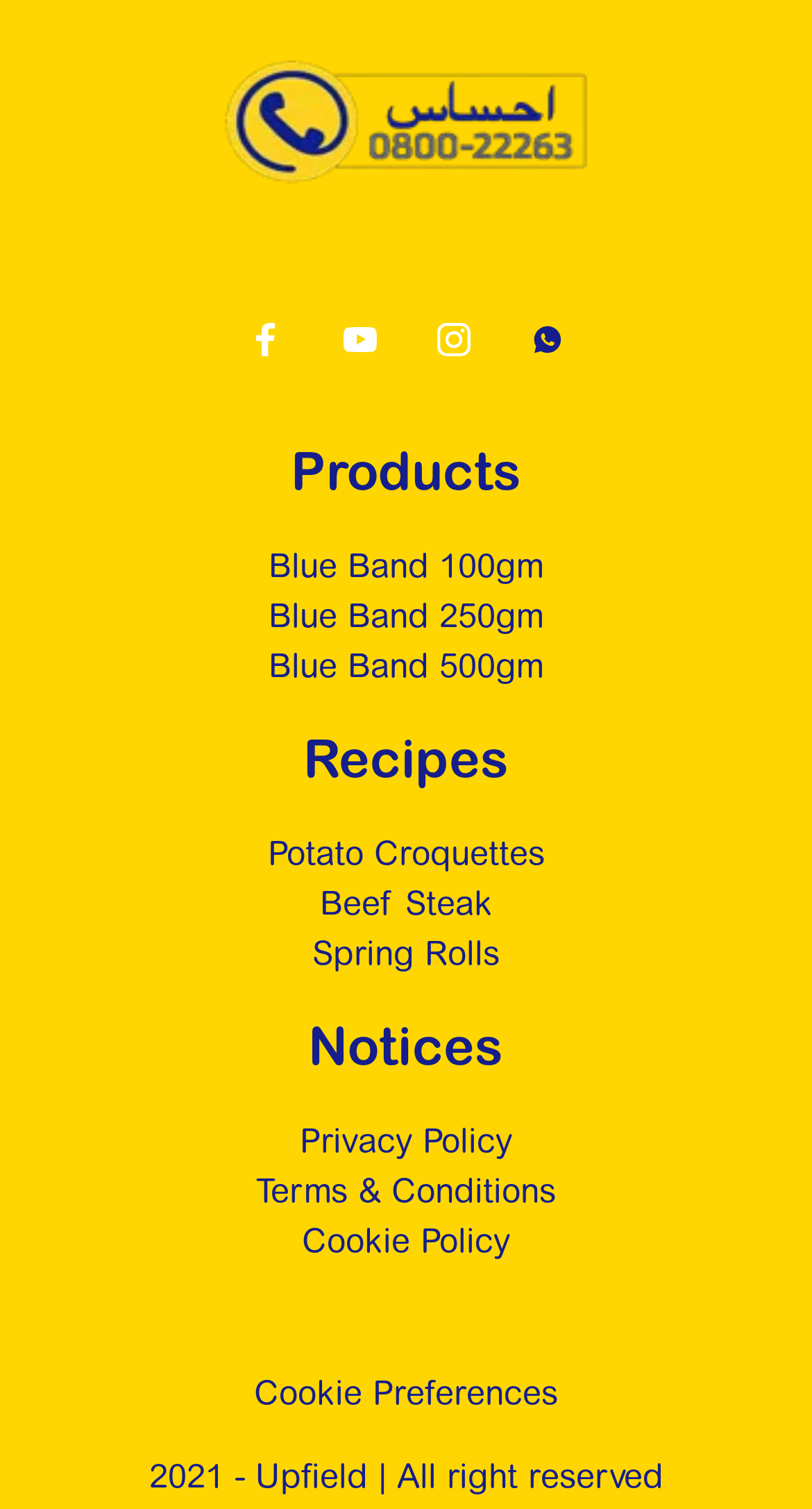Please identify the bounding box coordinates of the element that needs to be clicked to execute the following command: "Visit Facebook". Provide the bounding box using four float numbers between 0 and 1, formatted as [left, top, right, bottom].

[0.306, 0.214, 0.347, 0.236]